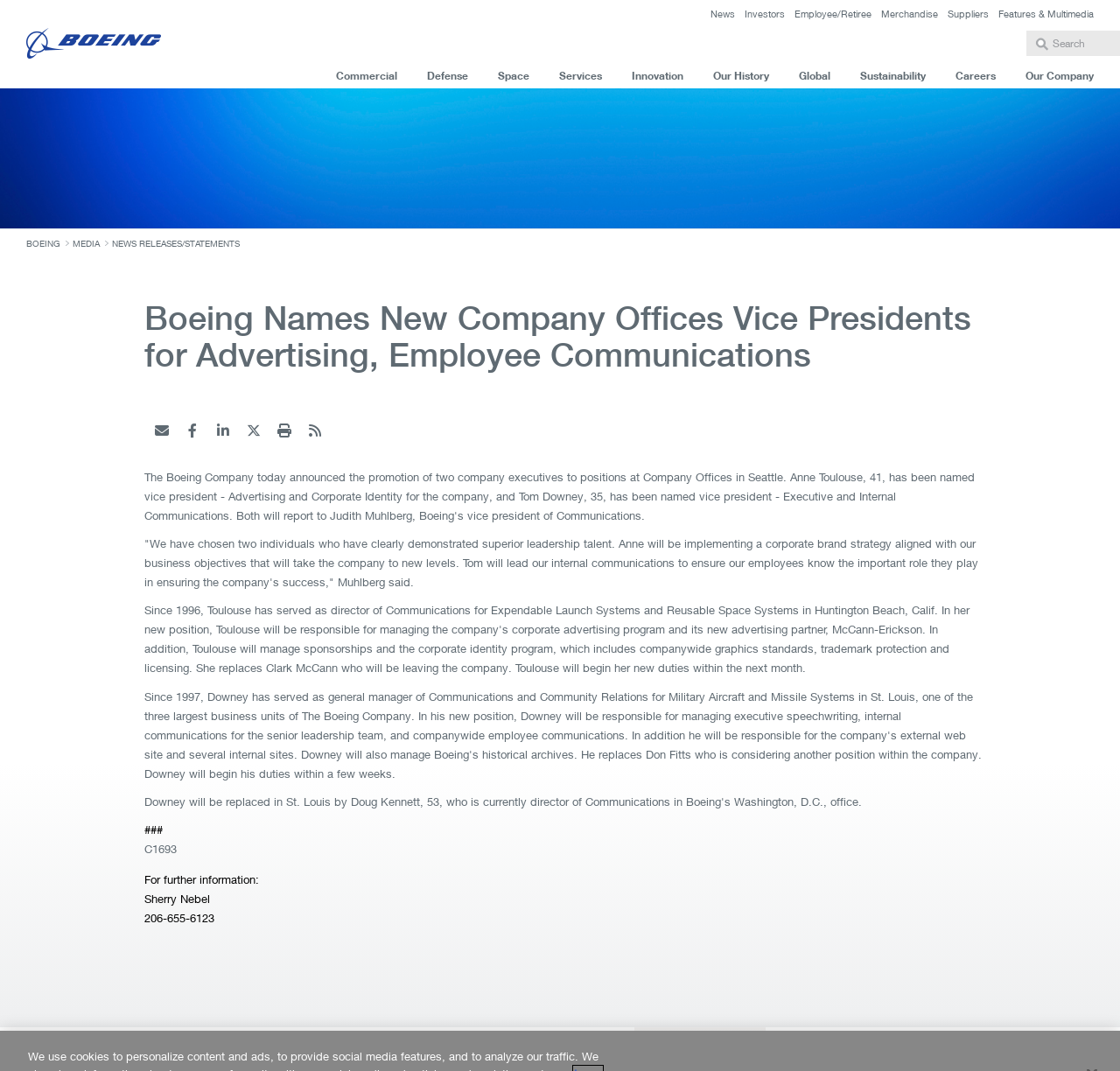Kindly provide the bounding box coordinates of the section you need to click on to fulfill the given instruction: "Back to top of the page".

[0.899, 0.934, 0.992, 0.959]